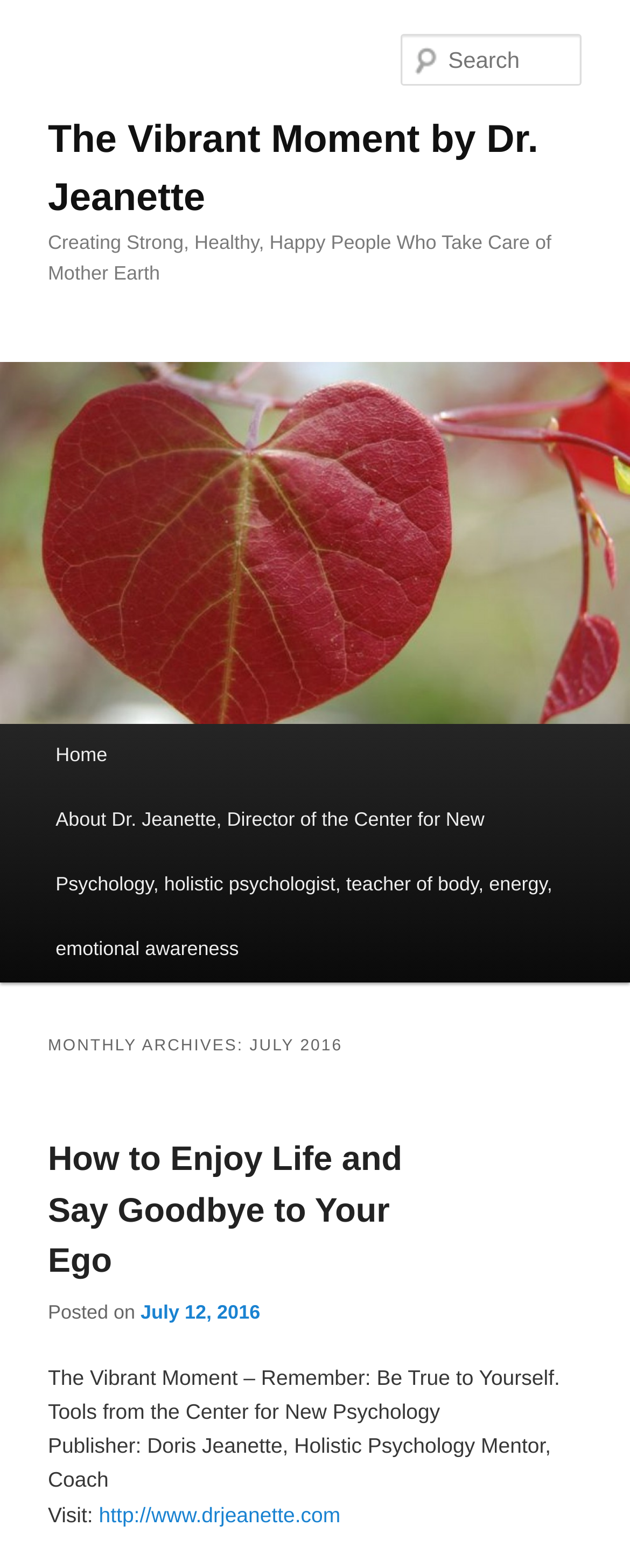Bounding box coordinates are specified in the format (top-left x, top-left y, bottom-right x, bottom-right y). All values are floating point numbers bounded between 0 and 1. Please provide the bounding box coordinate of the region this sentence describes: July 12, 2016

[0.223, 0.83, 0.413, 0.844]